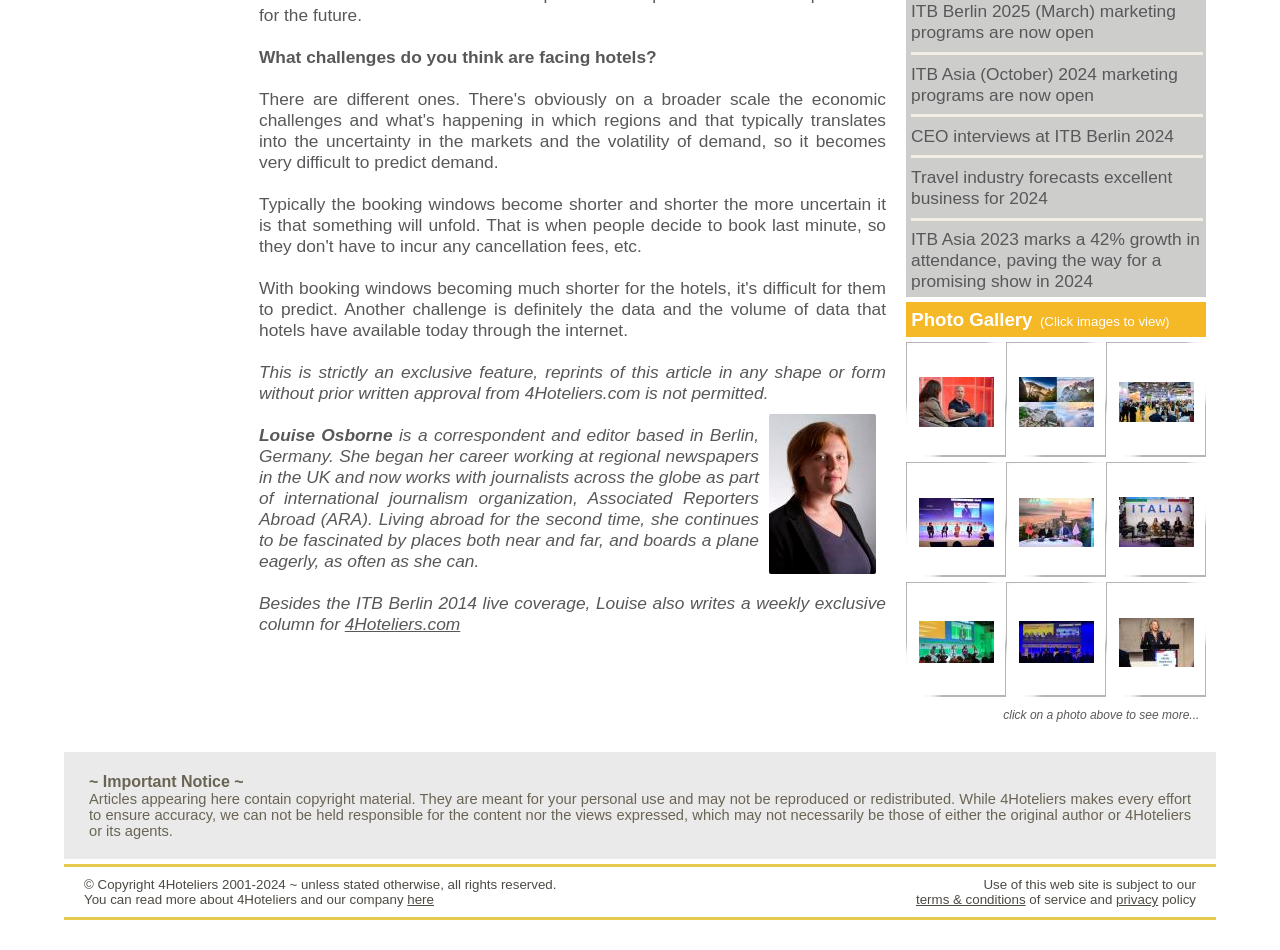Please identify the bounding box coordinates of the element that needs to be clicked to execute the following command: "Click on ITB Berlin 2025 marketing programs link". Provide the bounding box using four float numbers between 0 and 1, formatted as [left, top, right, bottom].

[0.712, 0.001, 0.919, 0.044]